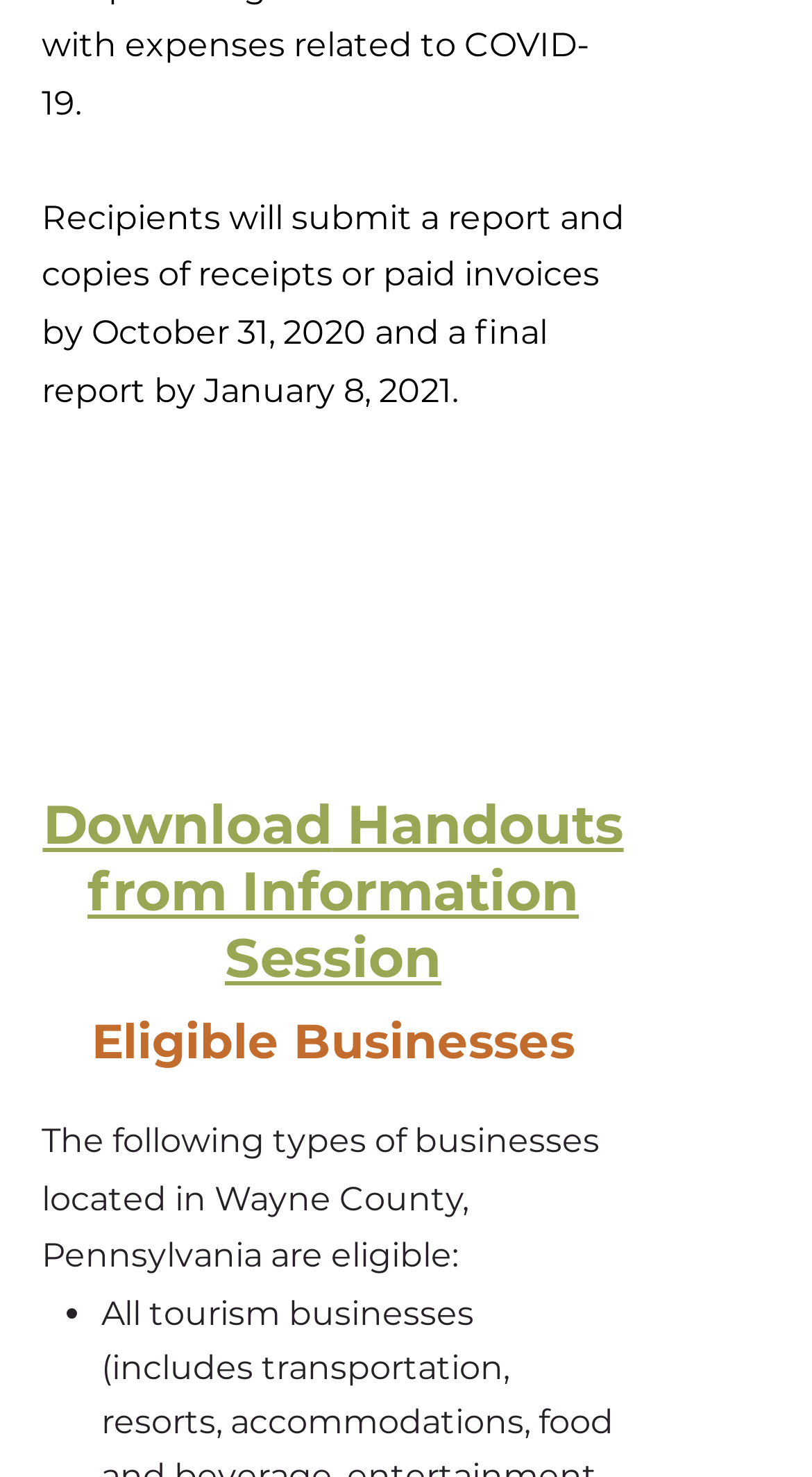Provide the bounding box coordinates of the HTML element described by the text: "Download Handouts from Information Session". The coordinates should be in the format [left, top, right, bottom] with values between 0 and 1.

[0.053, 0.538, 0.768, 0.67]